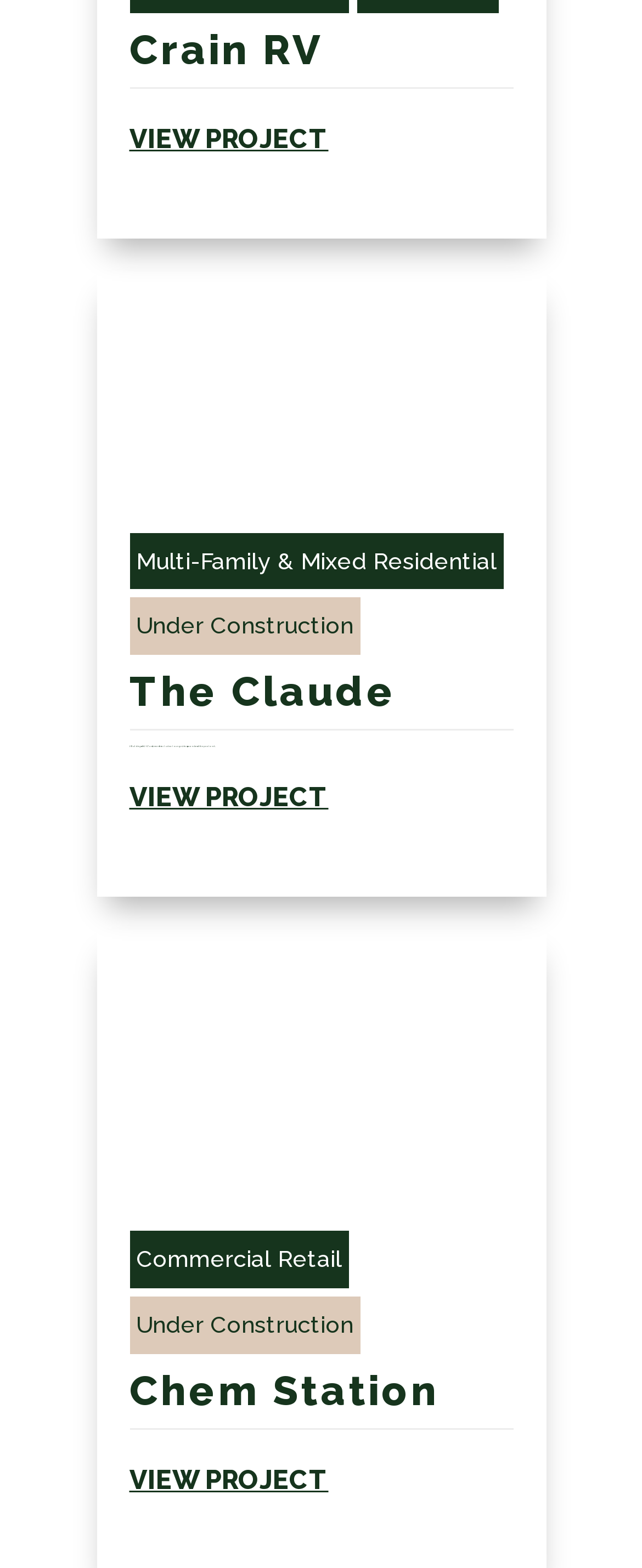Identify the bounding box coordinates of the area that should be clicked in order to complete the given instruction: "Click on Crain RV". The bounding box coordinates should be four float numbers between 0 and 1, i.e., [left, top, right, bottom].

[0.201, 0.016, 0.504, 0.048]